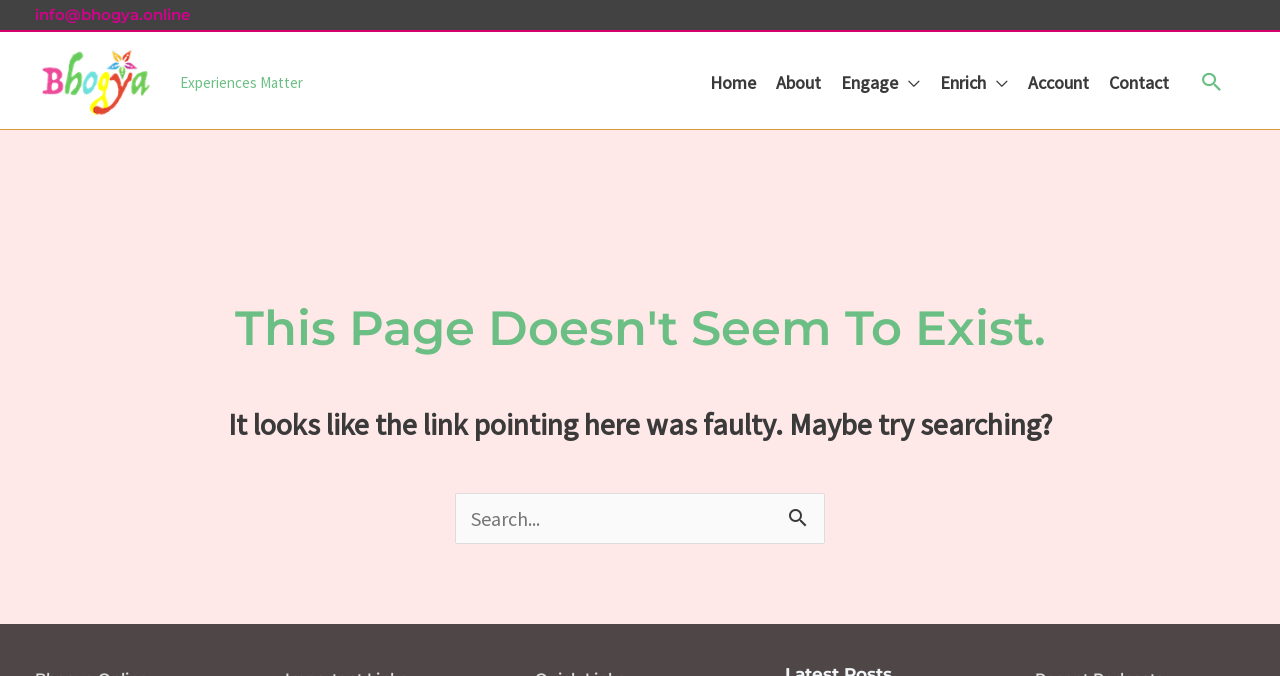Please identify the bounding box coordinates of the element that needs to be clicked to execute the following command: "Go to Contact". Provide the bounding box using four float numbers between 0 and 1, formatted as [left, top, right, bottom].

[0.859, 0.055, 0.921, 0.191]